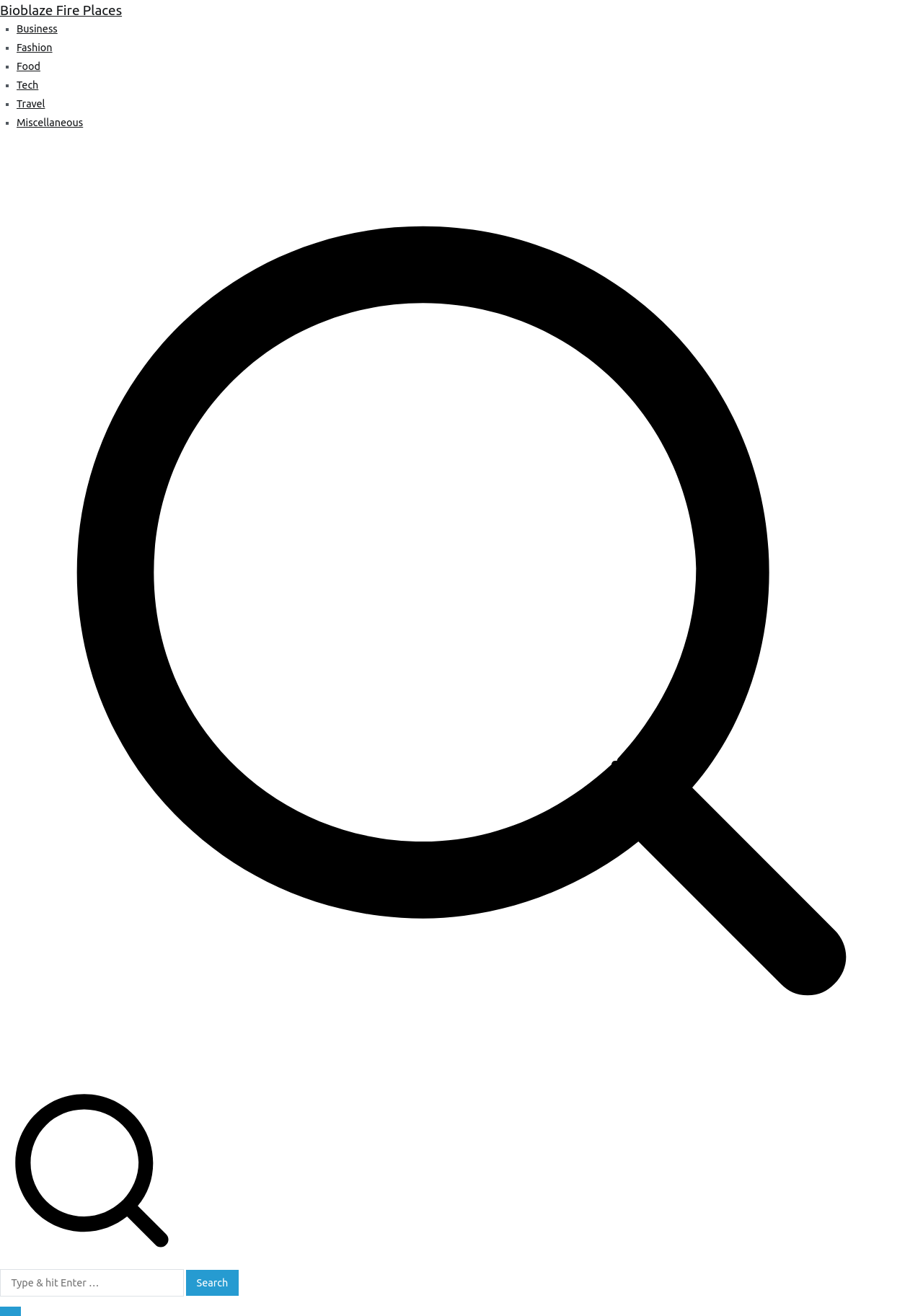Can you determine the bounding box coordinates of the area that needs to be clicked to fulfill the following instruction: "Search for something"?

[0.0, 0.964, 0.199, 0.985]